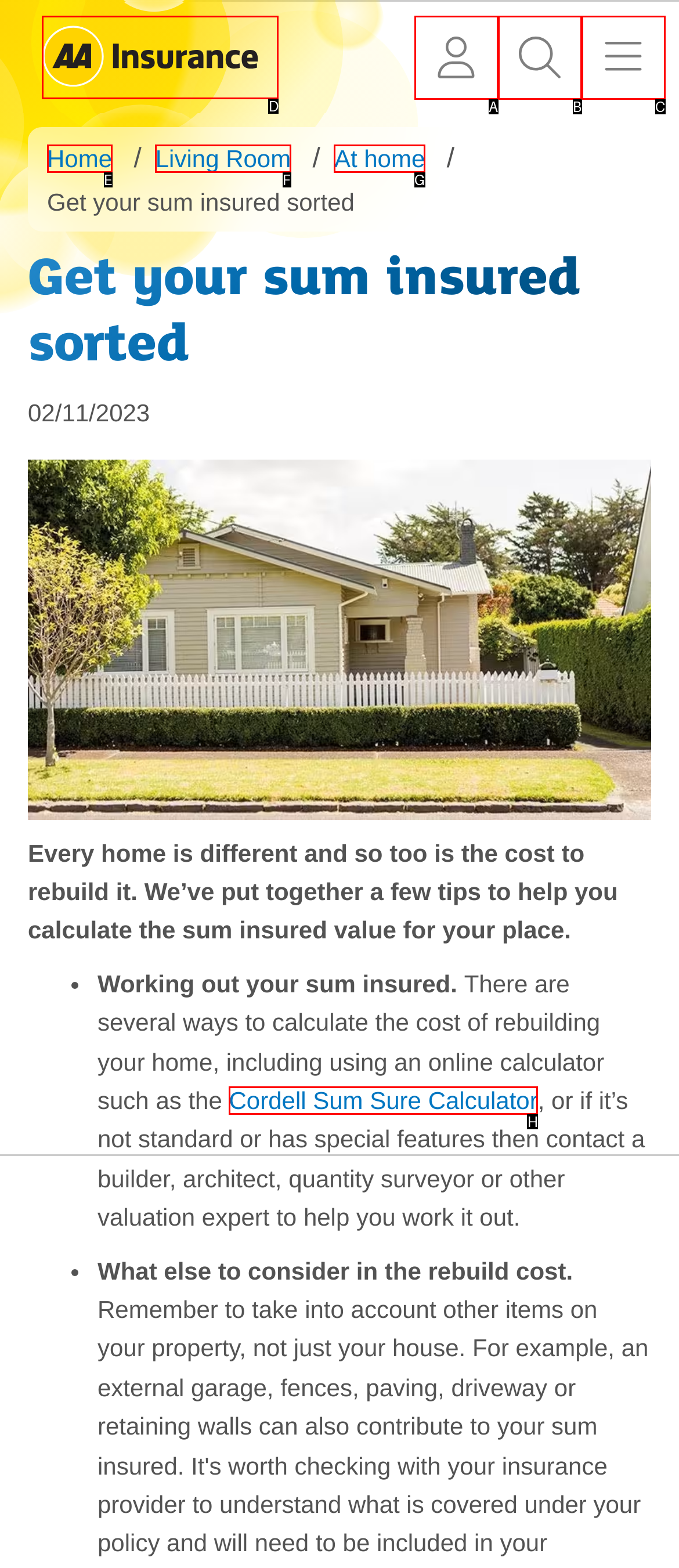Figure out which option to click to perform the following task: Click the AA Insurance logo
Provide the letter of the correct option in your response.

D